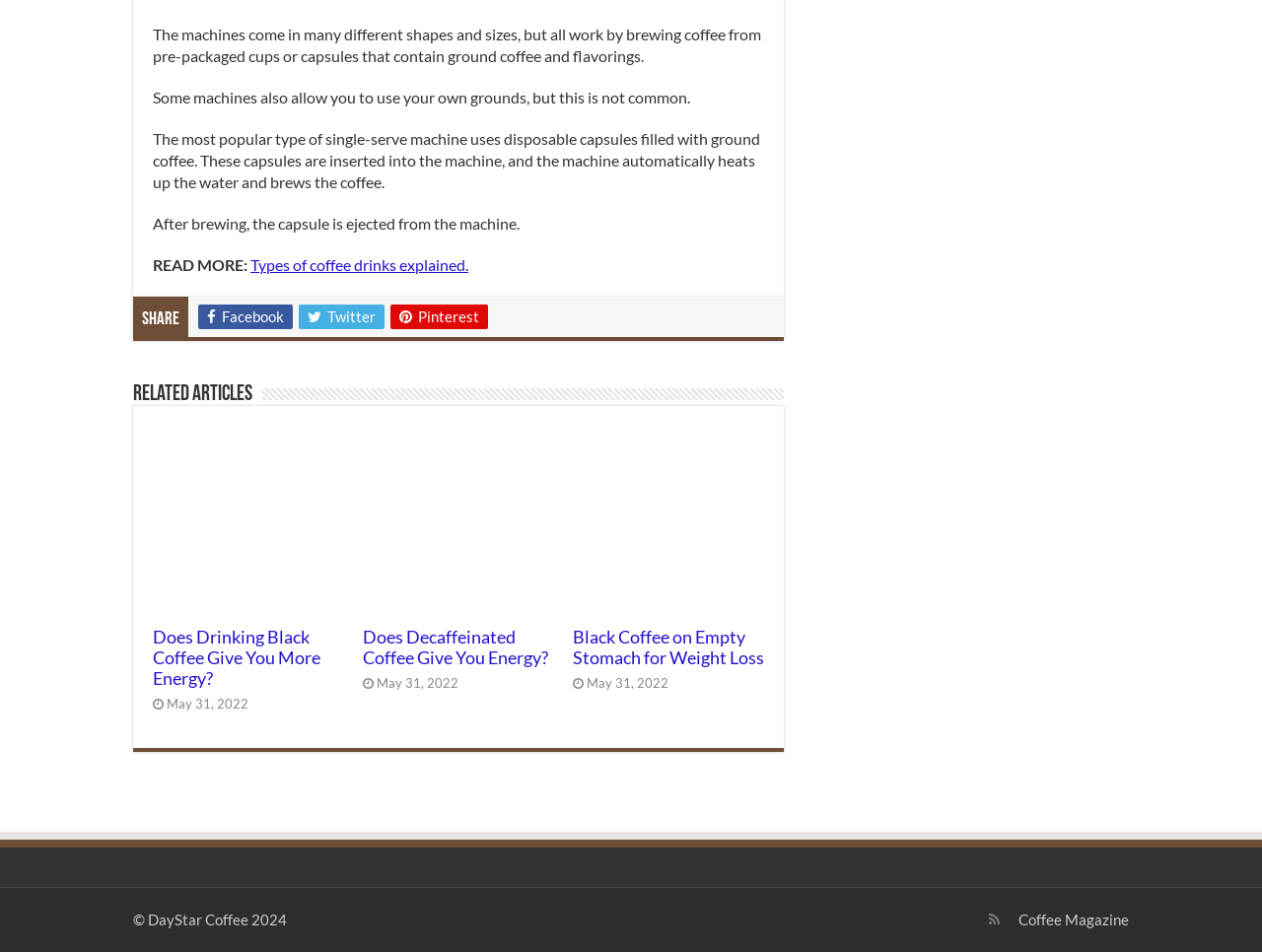What type of machines are described in the text?
Look at the image and respond with a one-word or short phrase answer.

Single-serve coffee machines